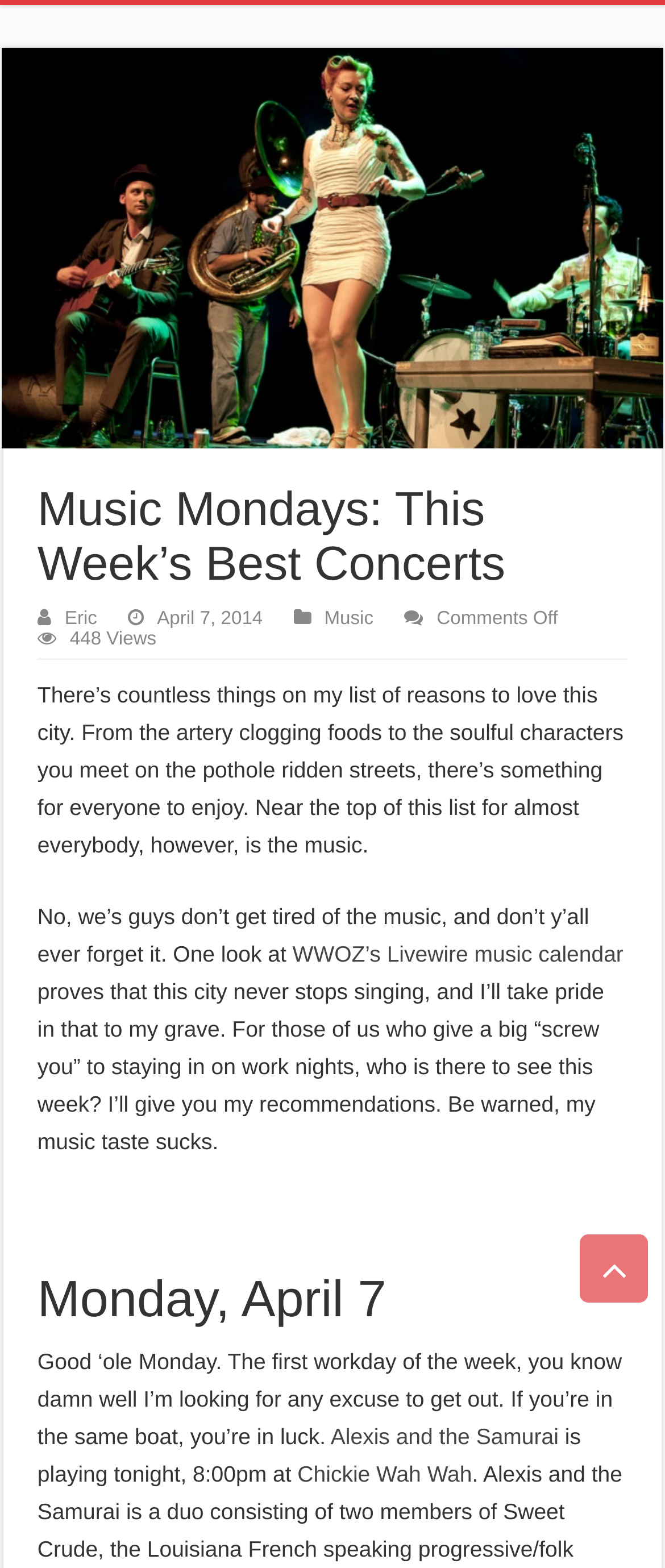What is the name of the venue where Alexis and the Samurai are playing?
Use the information from the image to give a detailed answer to the question.

I found the answer by looking at the section of the webpage that lists concerts for Monday, April 7. The text mentions 'Chickie Wah Wah' as the venue where Alexis and the Samurai are playing tonight, 8:00pm.